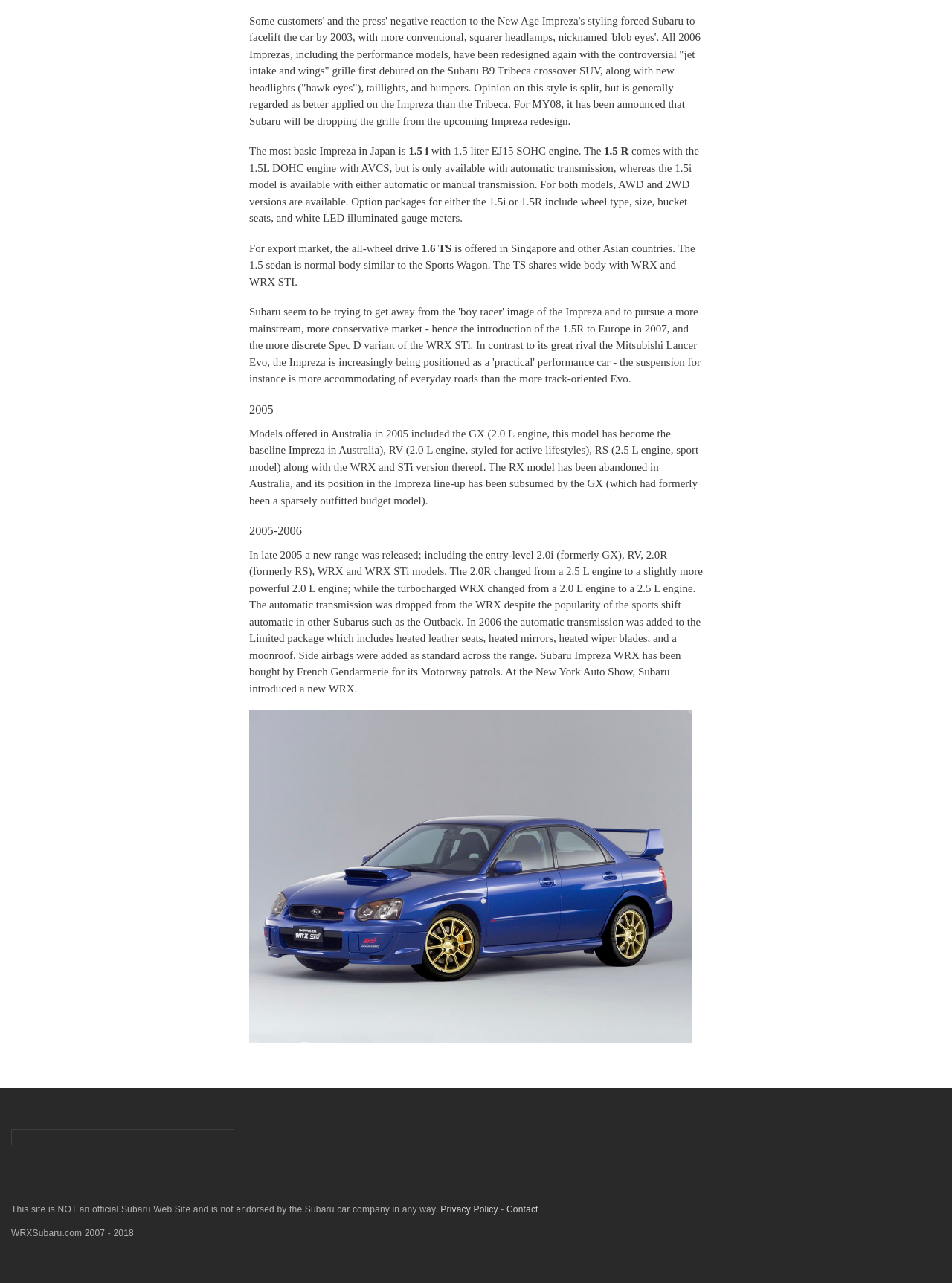Using the format (top-left x, top-left y, bottom-right x, bottom-right y), provide the bounding box coordinates for the described UI element. All values should be floating point numbers between 0 and 1: Privacy Policy

[0.463, 0.939, 0.523, 0.947]